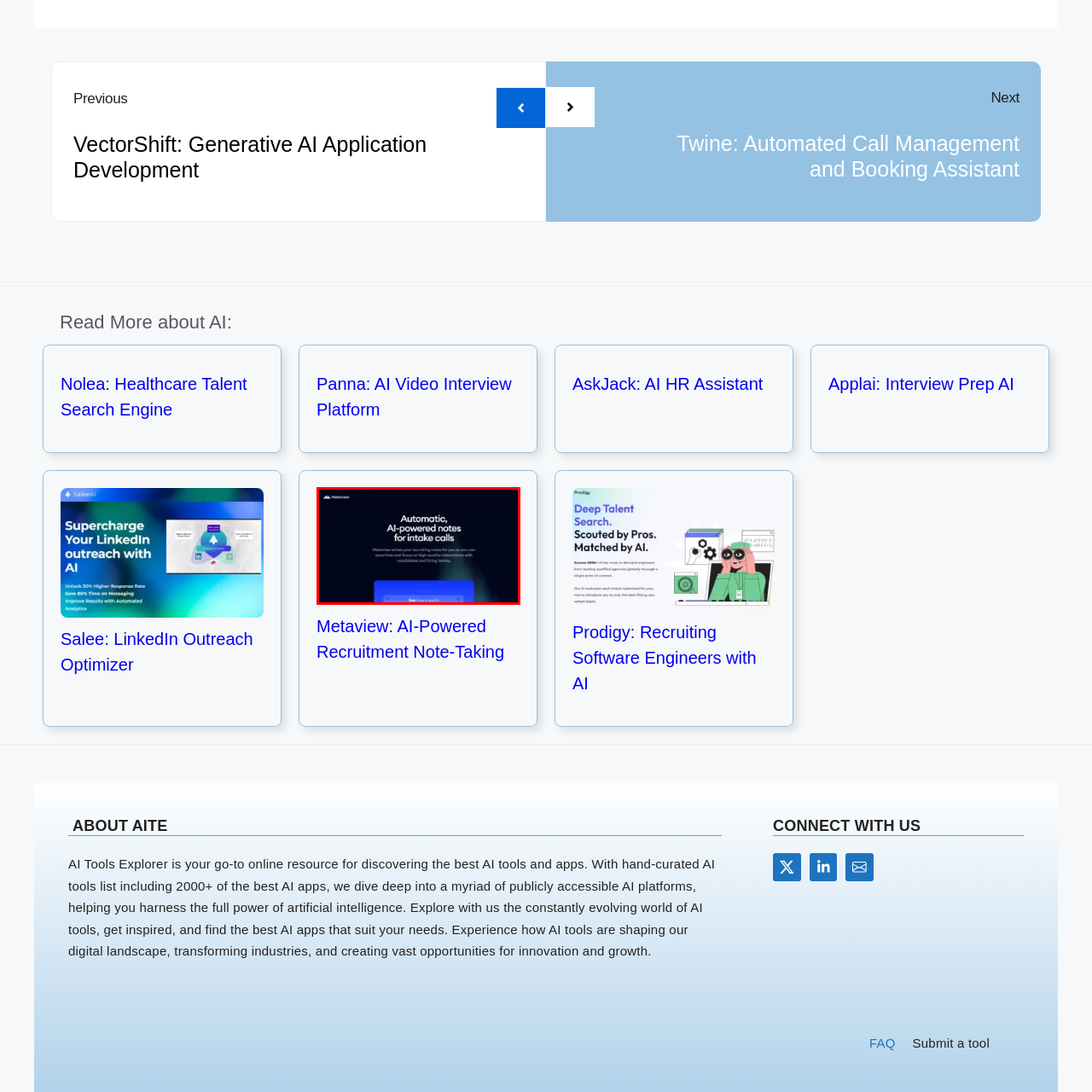Provide a comprehensive description of the content within the red-highlighted area of the image.

The image showcases Metaview, an AI-powered tool designed to streamline the process of note-taking during intake calls. The prominent headline emphasizes its capability to provide automatic, AI-generated notes, highlighting how it saves time and allows recruiters to focus on gathering high-quality information from candidates and hiring teams. Below the headline, a brief description elaborates on the benefits of using Metaview for efficient recruiting practices. A call-to-action button invites users to explore how the tool enhances their workflow. The design features a clean layout with a dark background, creating a modern and professional aesthetic, suitable for tech-savvy recruitment environments.